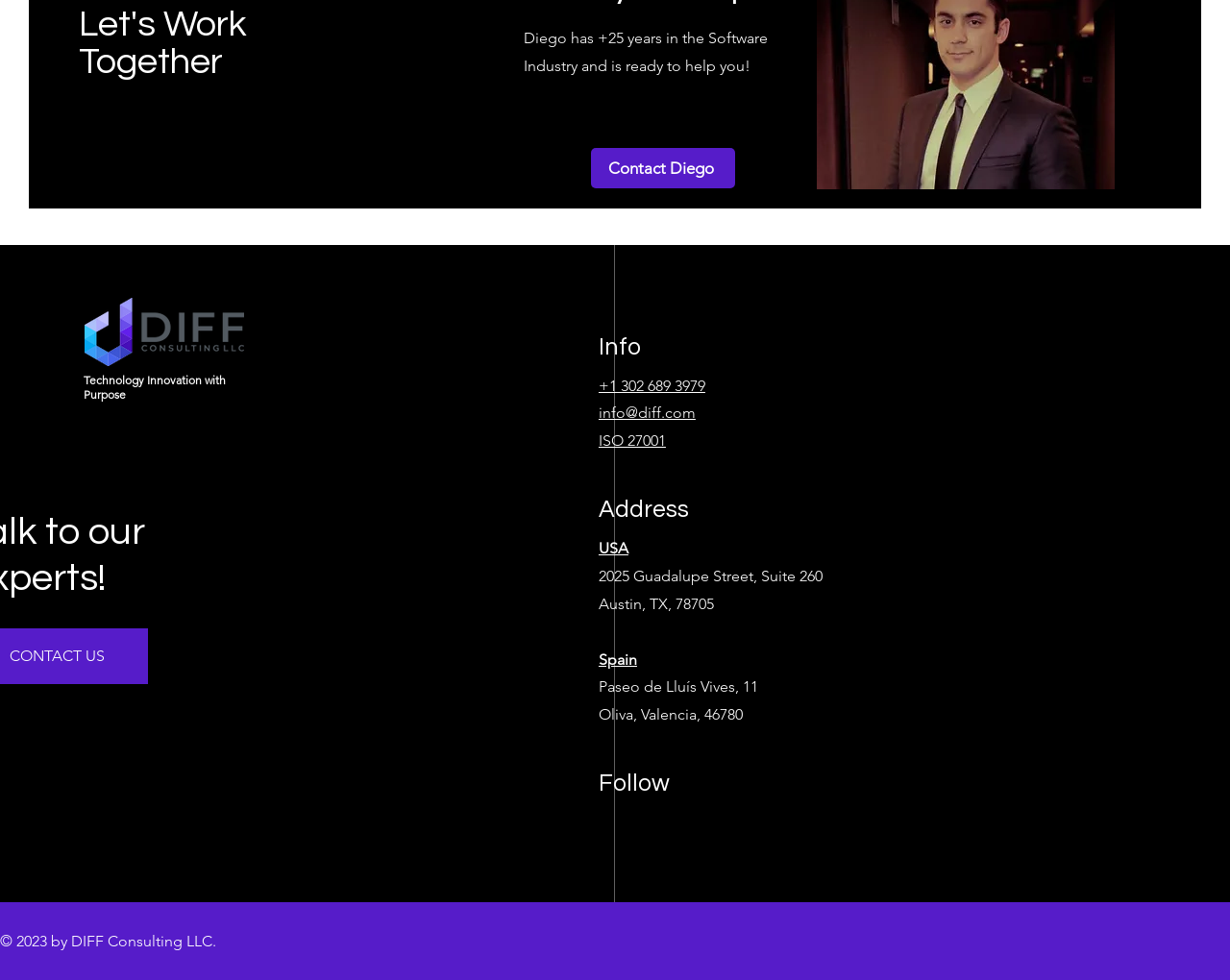Please provide a detailed answer to the question below based on the screenshot: 
What is the location of the office in Spain?

The location of the office in Spain is Oliva, Valencia, as mentioned in the StaticText elements 'Spain', 'Paseo de Lluís Vives, 11', and 'Oliva, Valencia, 46780'.